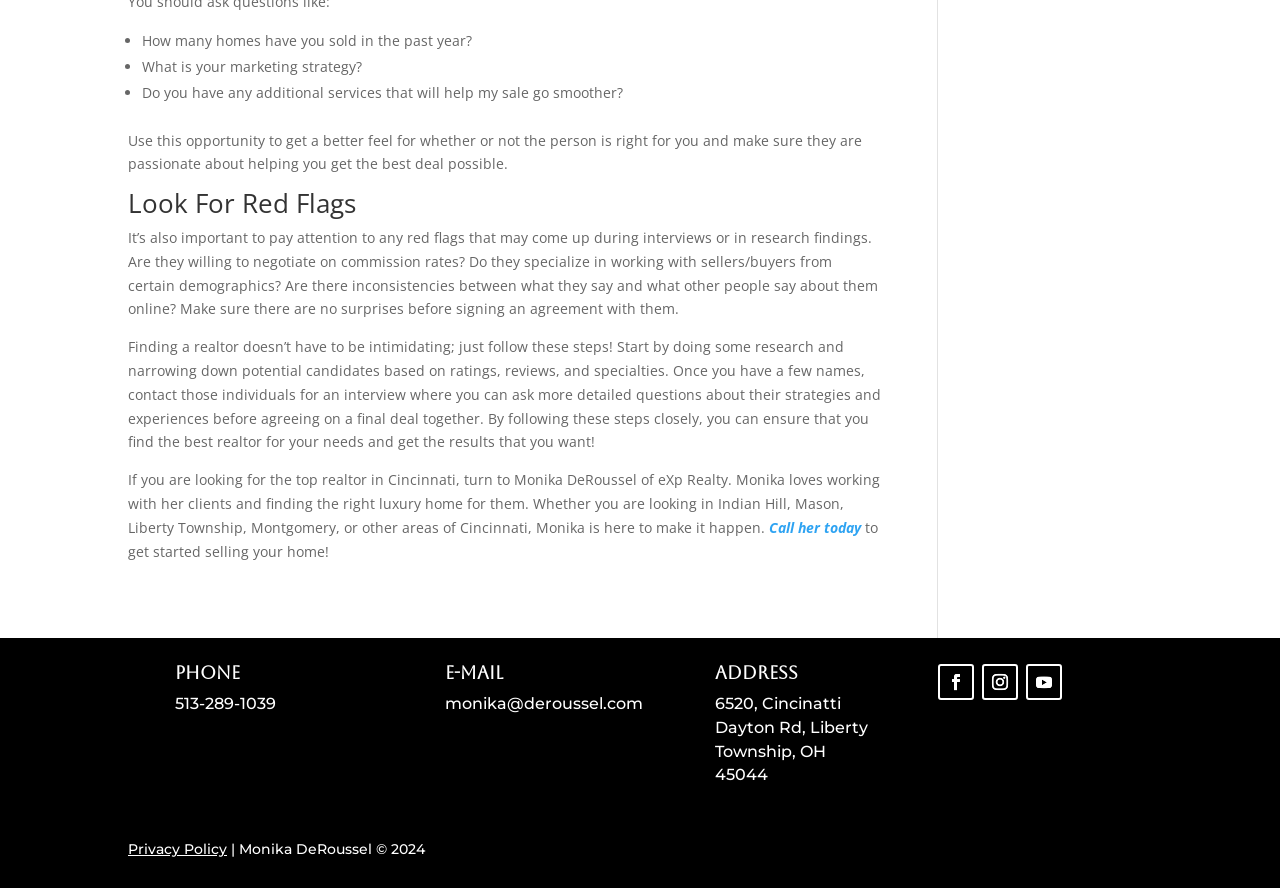What is the location of Monika DeRoussel's office?
Provide an in-depth answer to the question, covering all aspects.

The location of Monika DeRoussel's office is 6520, Cincinnati Dayton Rd, Liberty Township, OH 45044, as mentioned in the contact information section of the webpage.